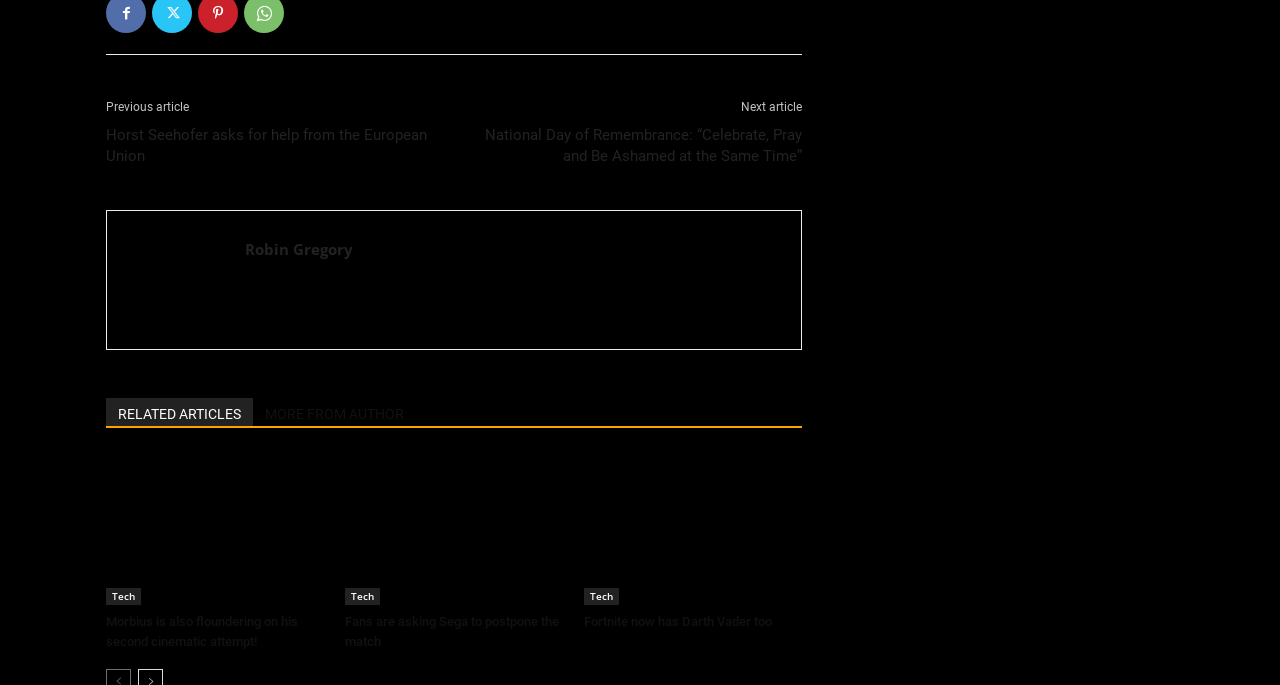Who is the author of the article?
Give a detailed explanation using the information visible in the image.

I found the author's name by looking at the link element with the text 'Robin Gregory' which is located below the image of the author.